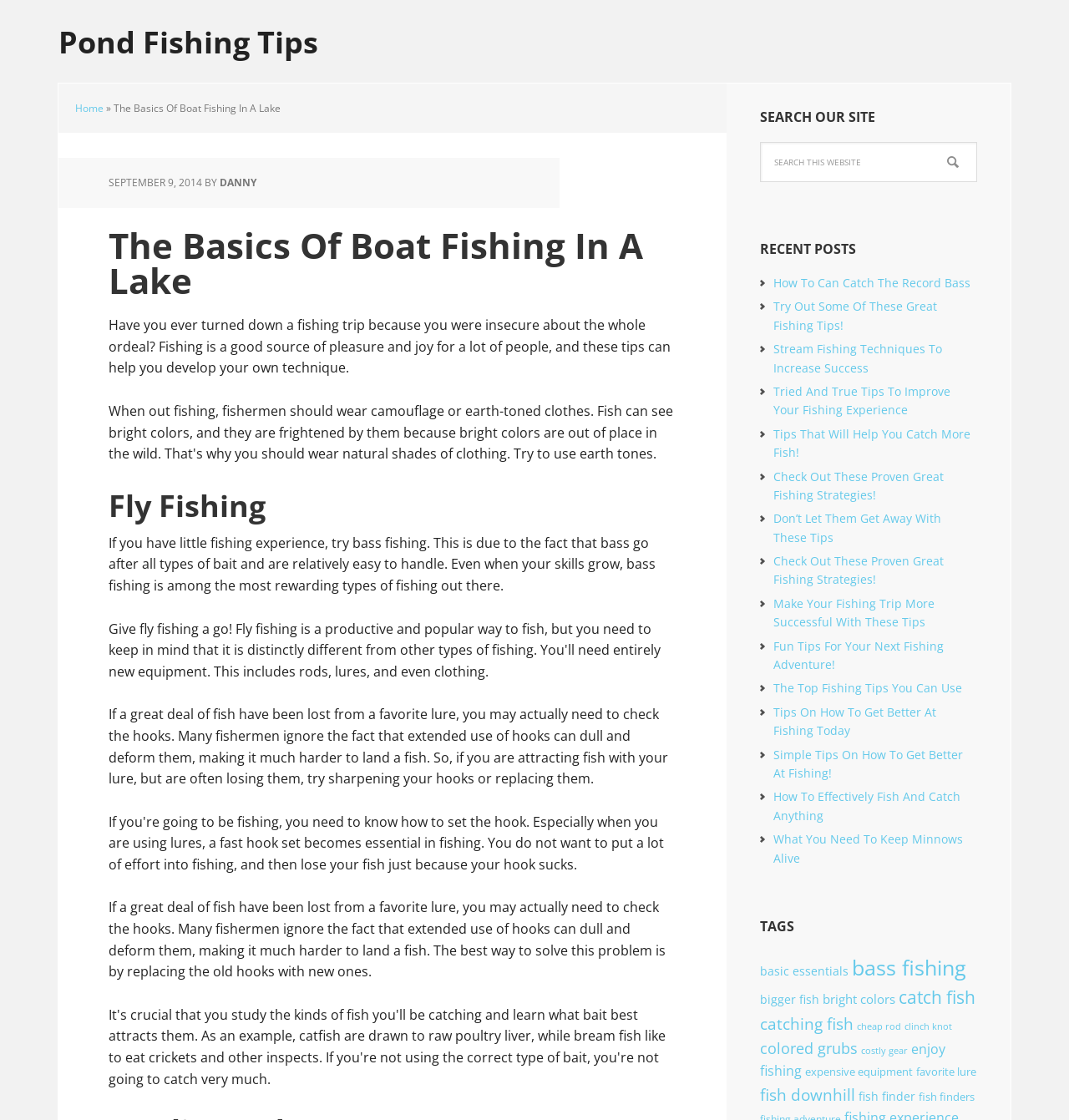Give a succinct answer to this question in a single word or phrase: 
How many recent posts are listed?

12